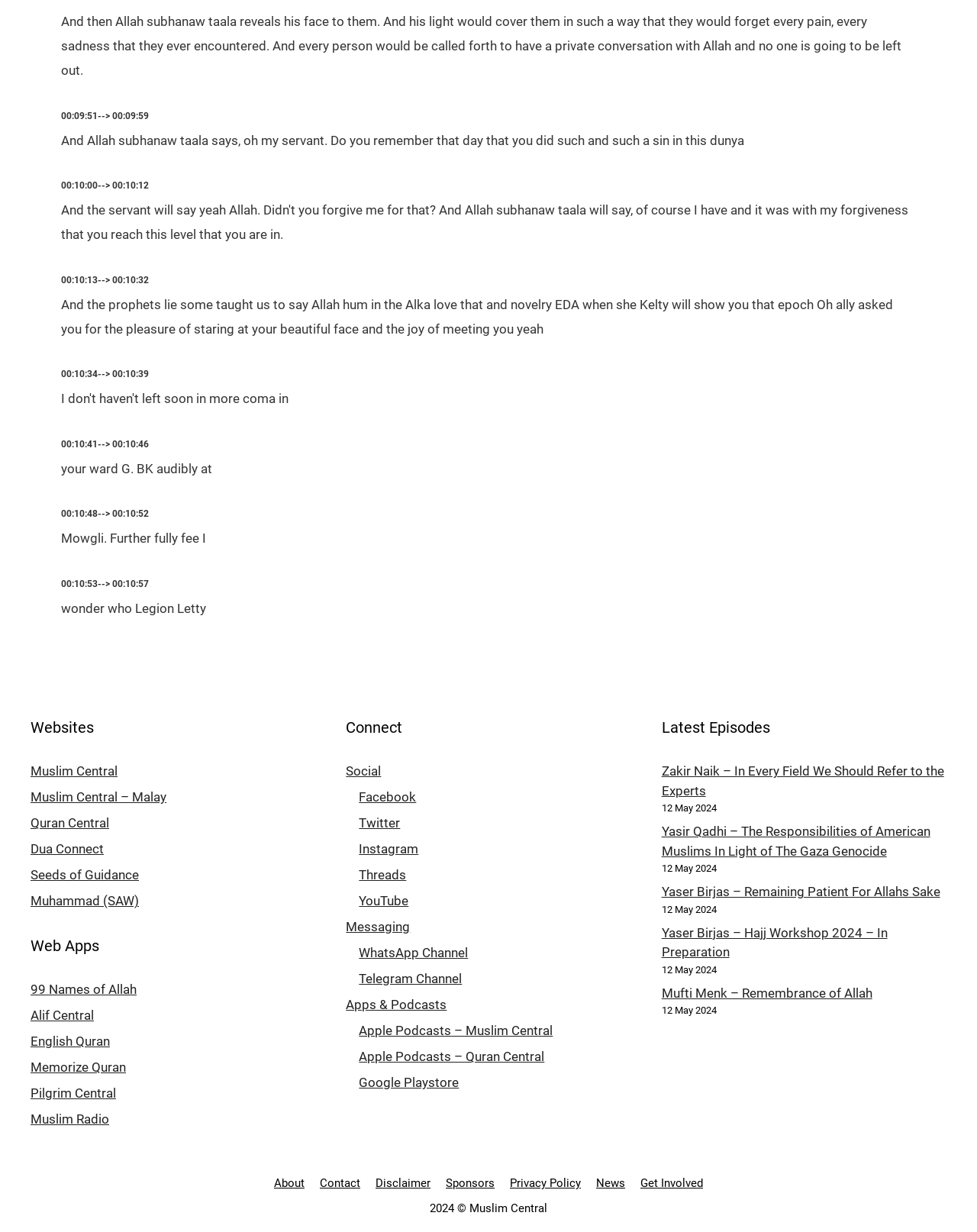Please indicate the bounding box coordinates for the clickable area to complete the following task: "Click on Muslim Central link". The coordinates should be specified as four float numbers between 0 and 1, i.e., [left, top, right, bottom].

[0.031, 0.62, 0.12, 0.632]